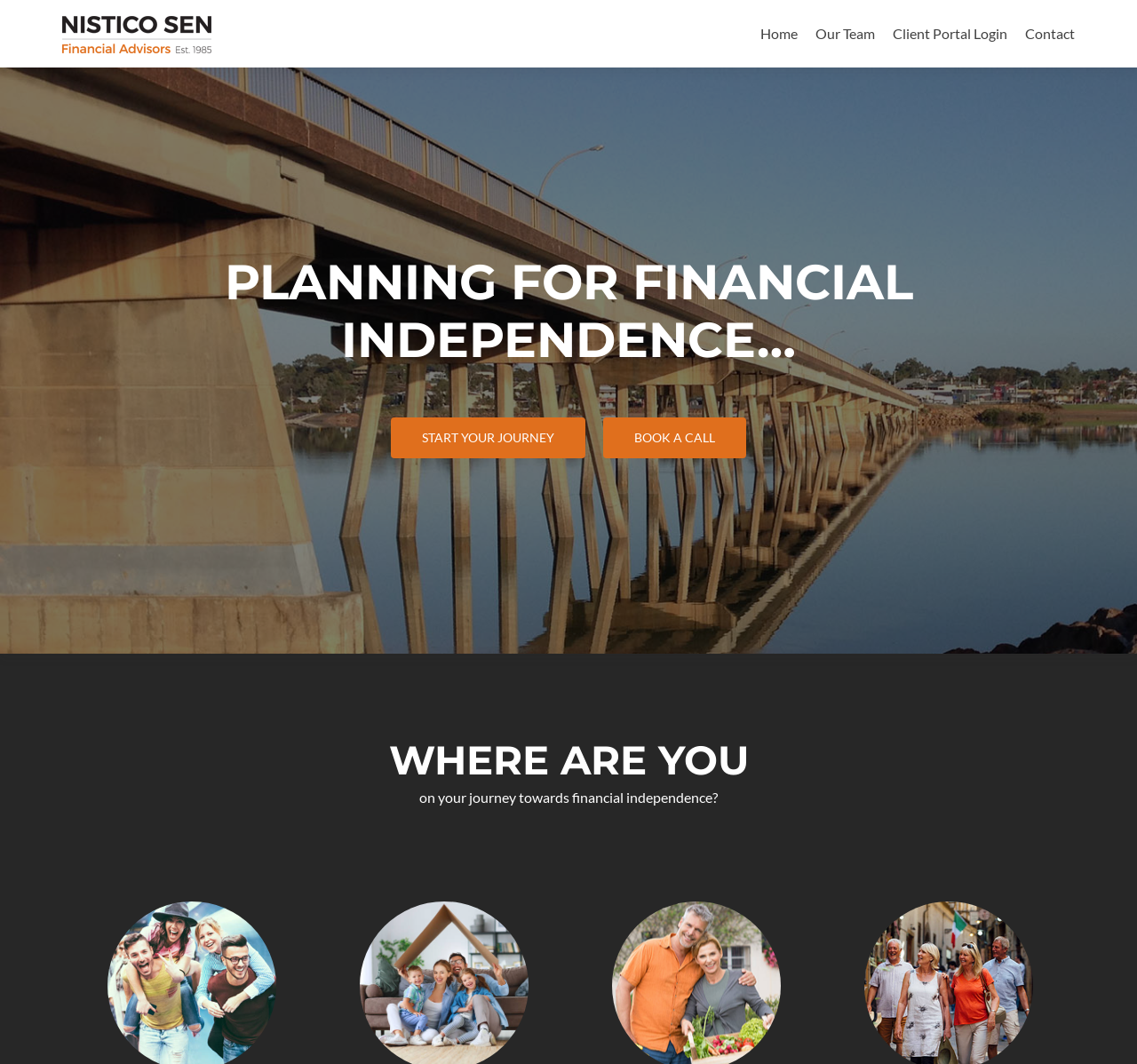Please look at the image and answer the question with a detailed explanation: What is the main topic of the webpage?

The main topic of the webpage is financial independence, which can be inferred from the headings 'PLANNING FOR FINANCIAL INDEPENDENCE…' and 'on your journey towards financial independence?'.